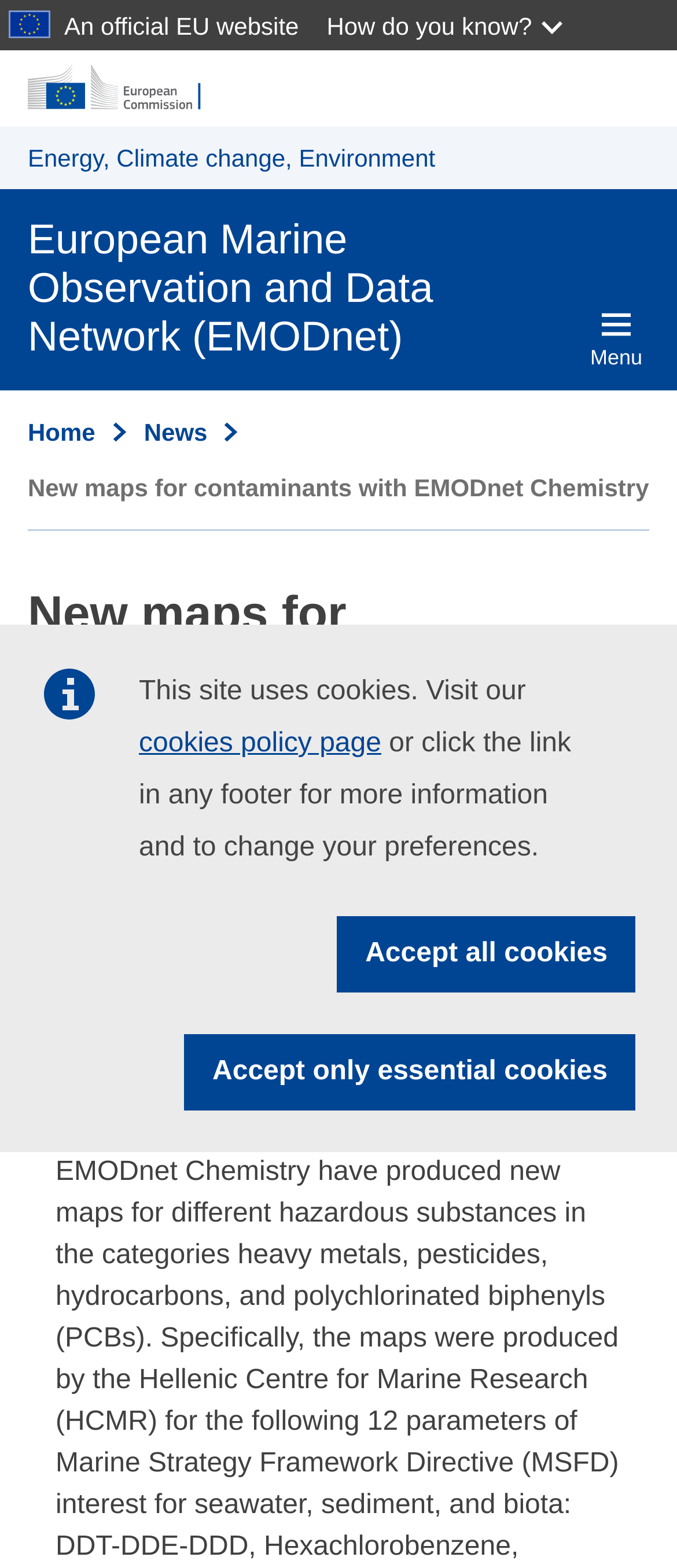What is the purpose of the button 'How do you know?'?
Refer to the image and provide a one-word or short phrase answer.

To provide more information